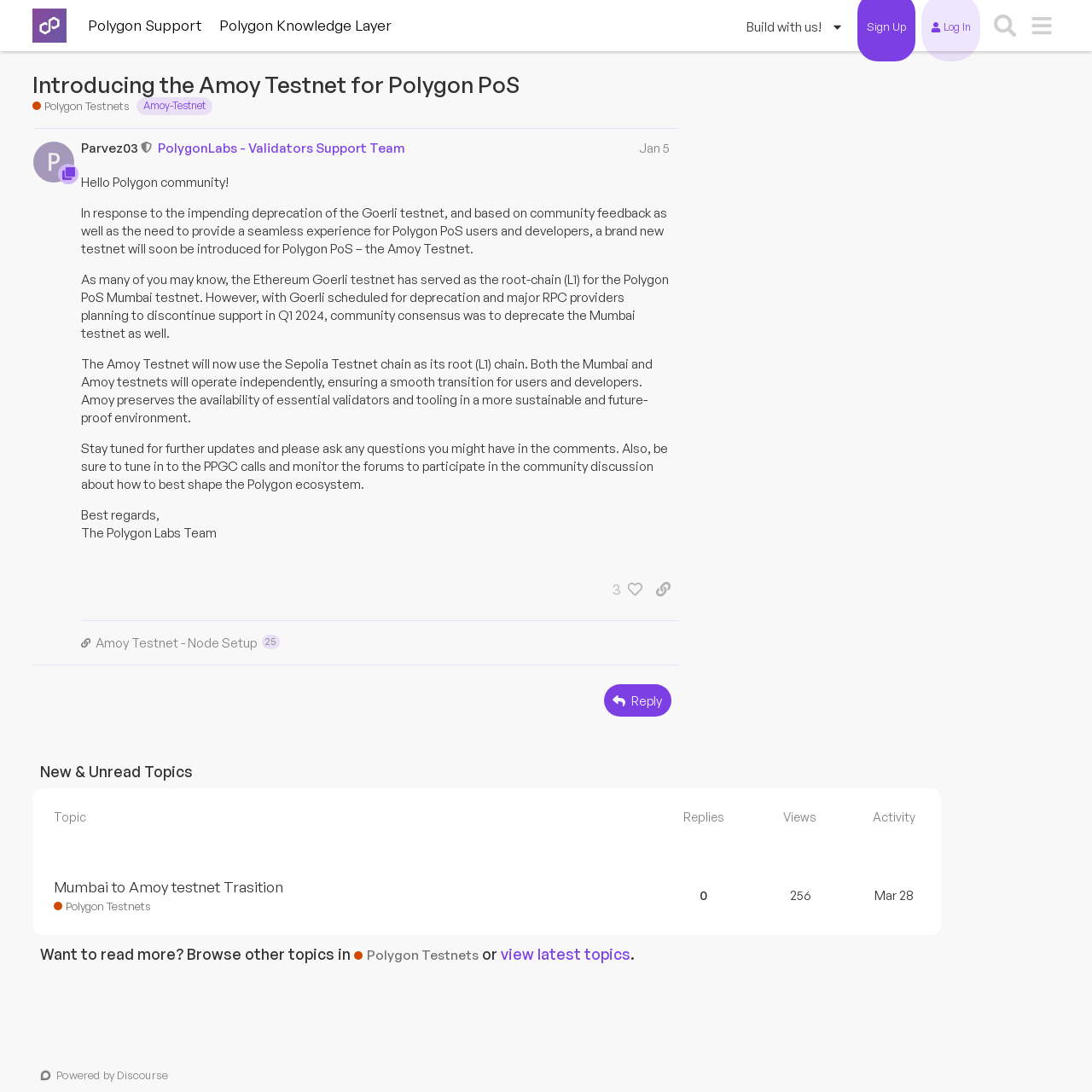Given the content of the image, can you provide a detailed answer to the question?
What is the name of the new testnet introduced for Polygon PoS?

The answer can be found in the first paragraph of the post, where it is stated that 'a brand new testnet will soon be introduced for Polygon PoS – the Amoy Testnet.'